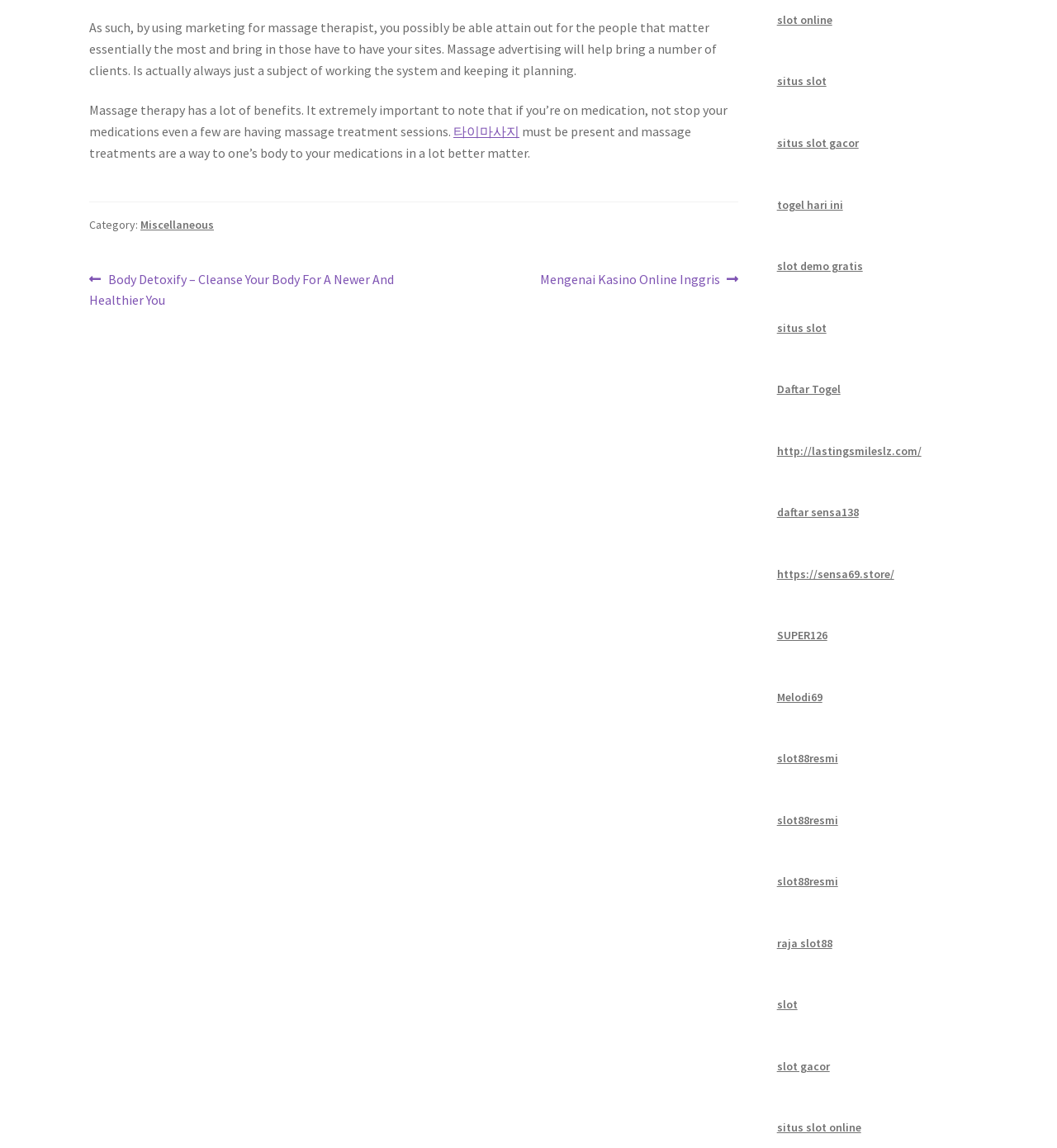Please locate the bounding box coordinates of the element's region that needs to be clicked to follow the instruction: "Click on the link to play slot online". The bounding box coordinates should be provided as four float numbers between 0 and 1, i.e., [left, top, right, bottom].

[0.735, 0.011, 0.787, 0.024]